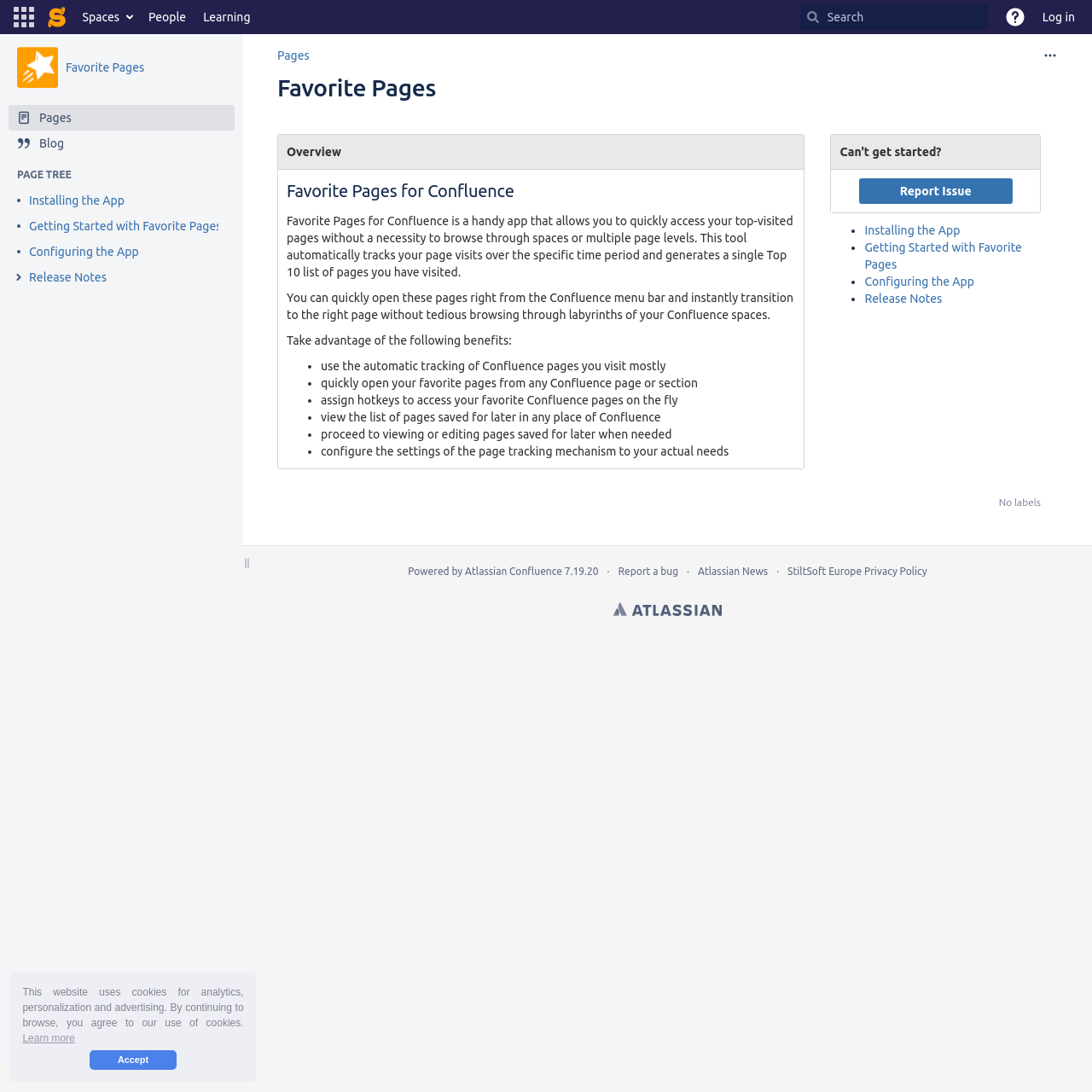Determine the bounding box for the UI element that matches this description: "Accept".

[0.082, 0.962, 0.161, 0.979]